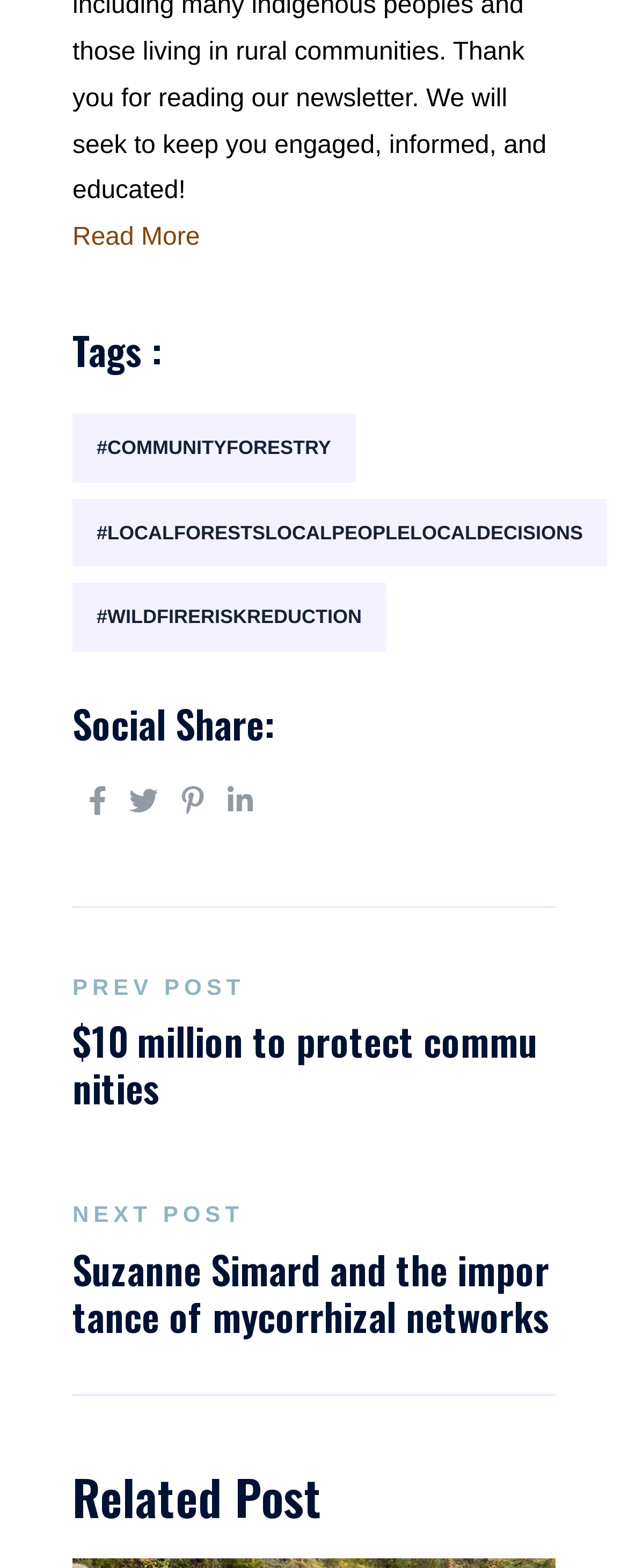What is the name of the person mentioned in the post?
Examine the screenshot and reply with a single word or phrase.

Suzanne Simard